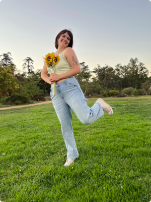What color are the woman's jeans?
Please provide a comprehensive and detailed answer to the question.

The caption describes the woman's outfit as consisting of a light yellow tank top paired with high-waisted blue jeans, which provides a casual yet stylish summer look.